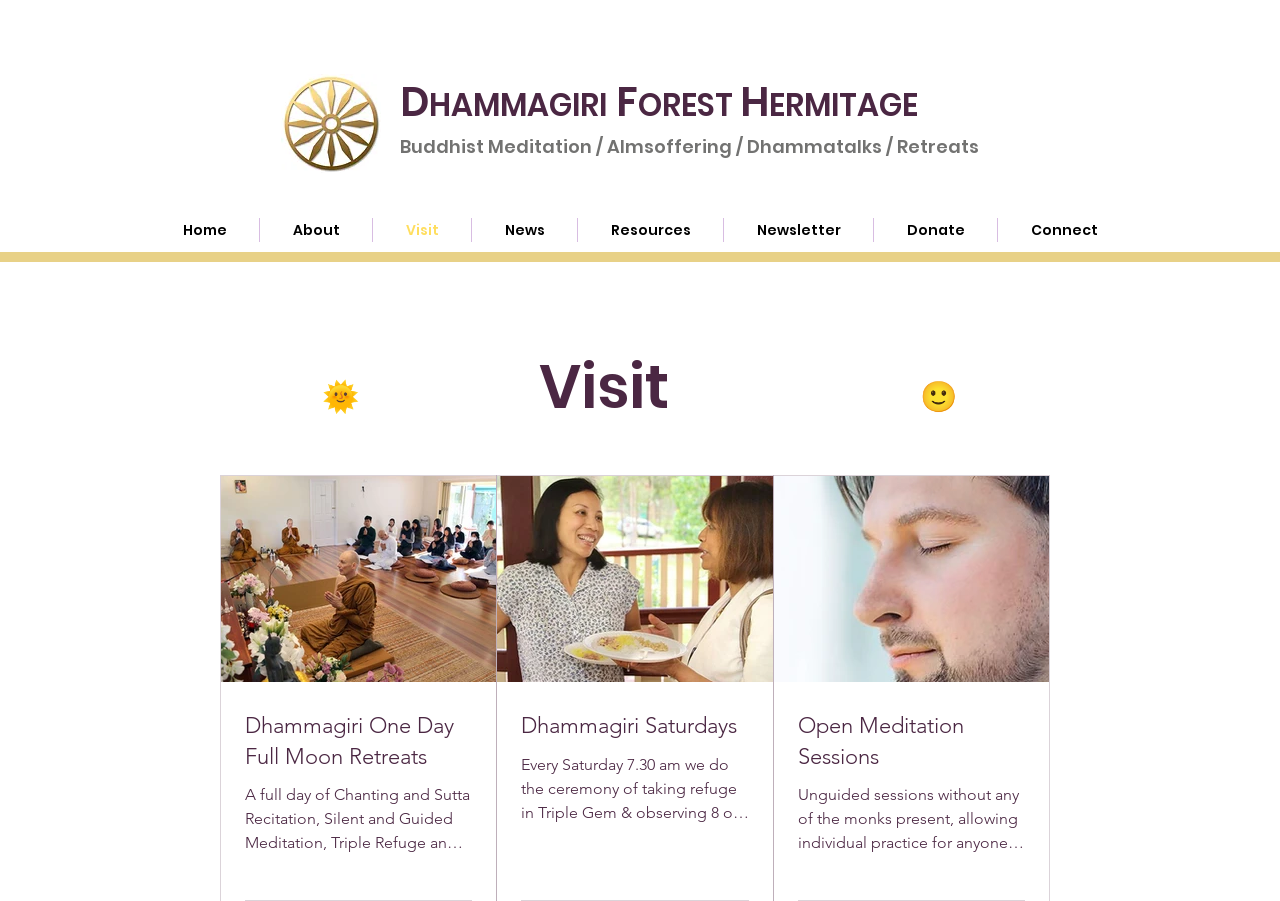Please identify the coordinates of the bounding box that should be clicked to fulfill this instruction: "Click the Home link".

[0.117, 0.242, 0.202, 0.269]